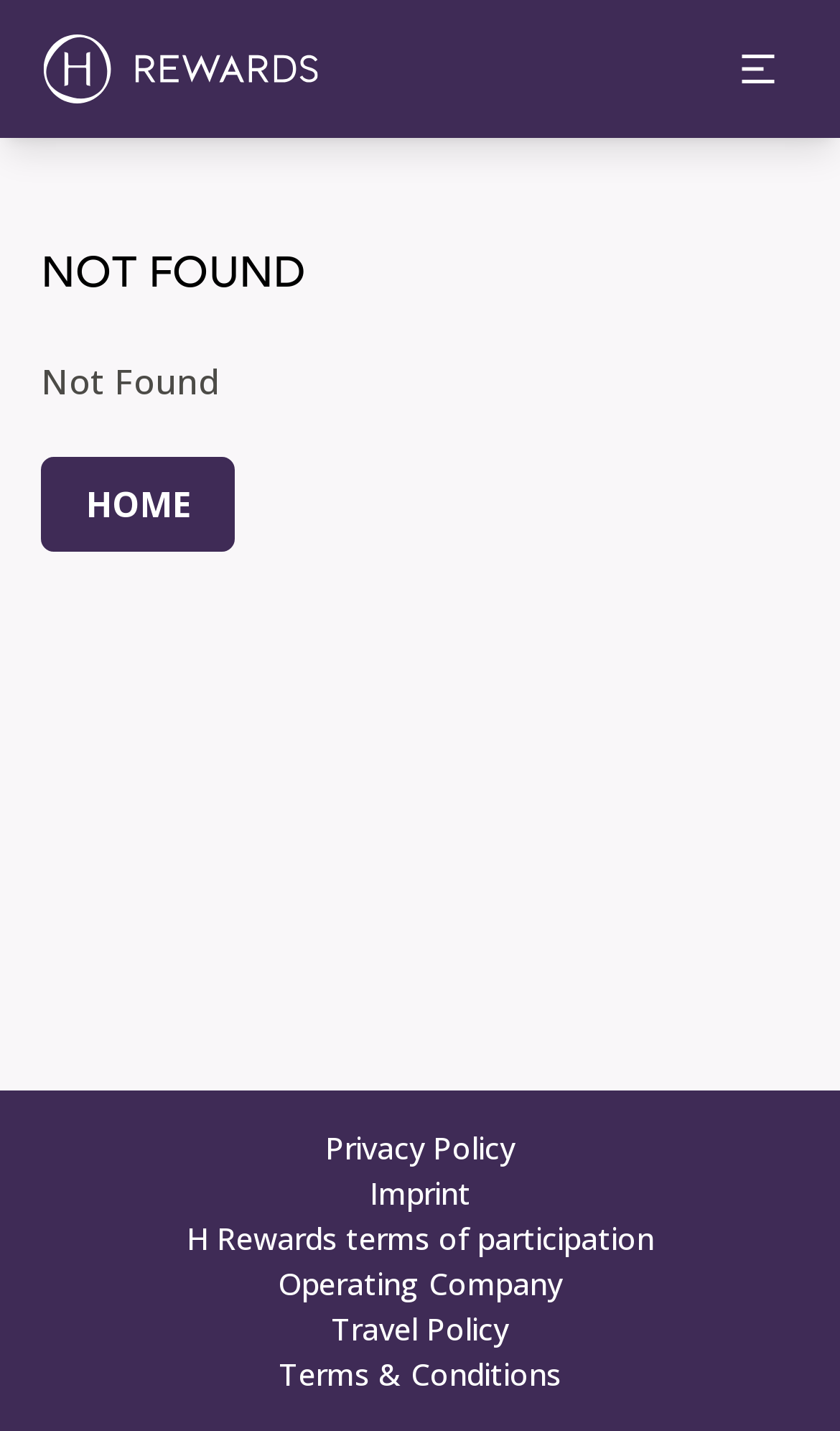Find the bounding box coordinates of the element to click in order to complete this instruction: "click the logo". The bounding box coordinates must be four float numbers between 0 and 1, denoted as [left, top, right, bottom].

[0.051, 0.025, 0.379, 0.072]